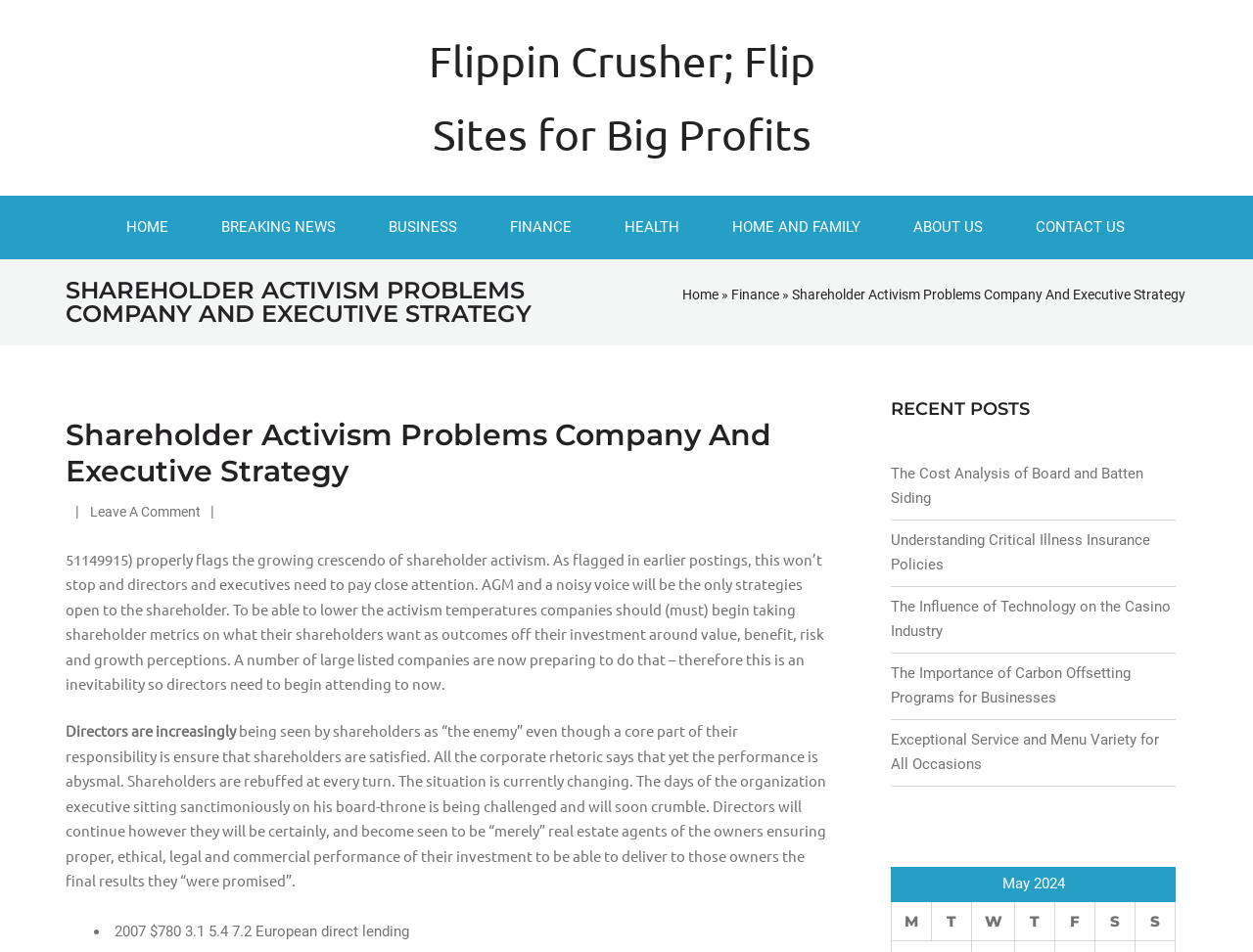Identify the bounding box coordinates of the clickable region to carry out the given instruction: "Click on the 'HOME' link".

[0.082, 0.205, 0.154, 0.272]